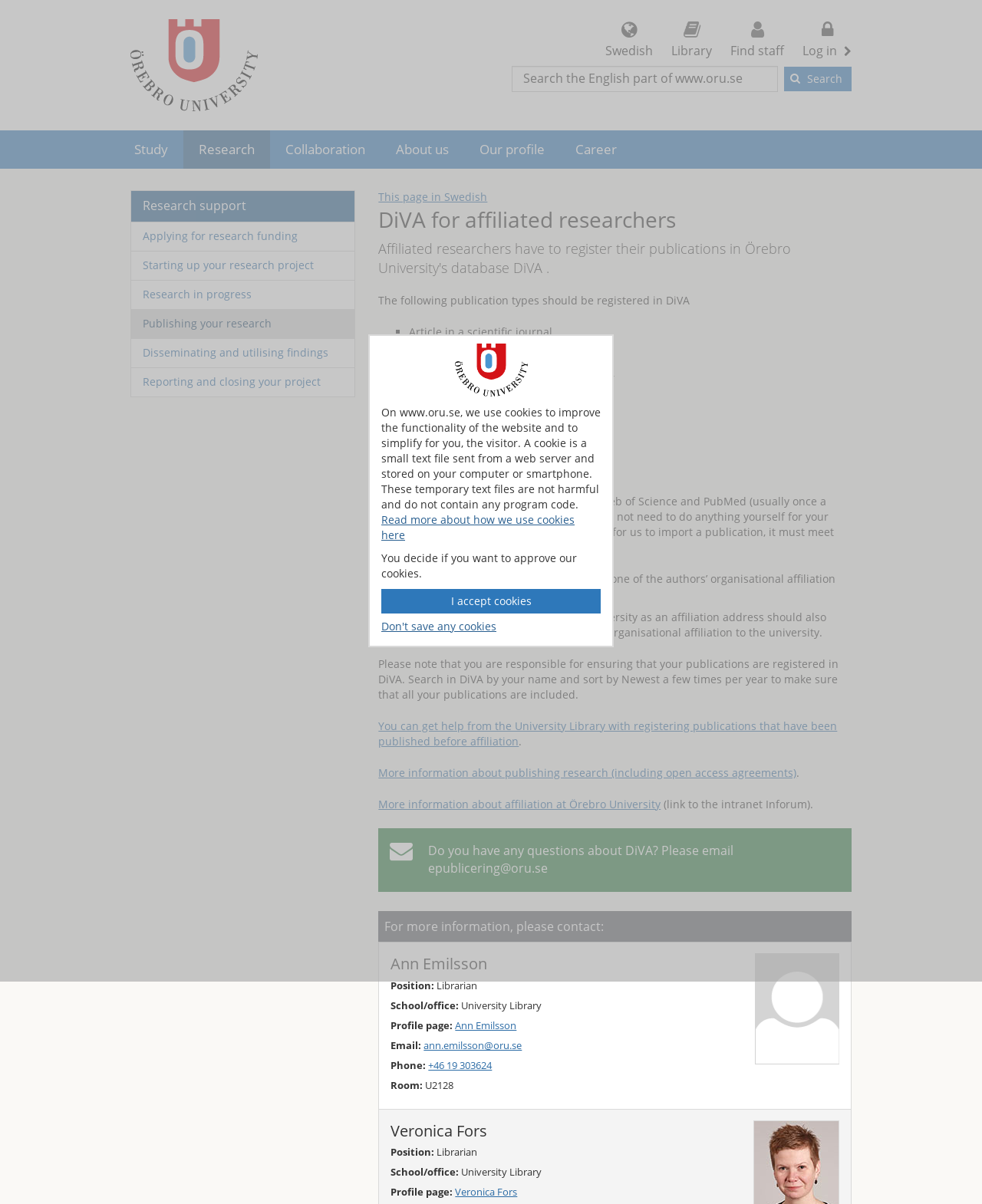What types of publications should be registered in DiVA?
Please provide a single word or phrase as your answer based on the screenshot.

Articles, books, etc.